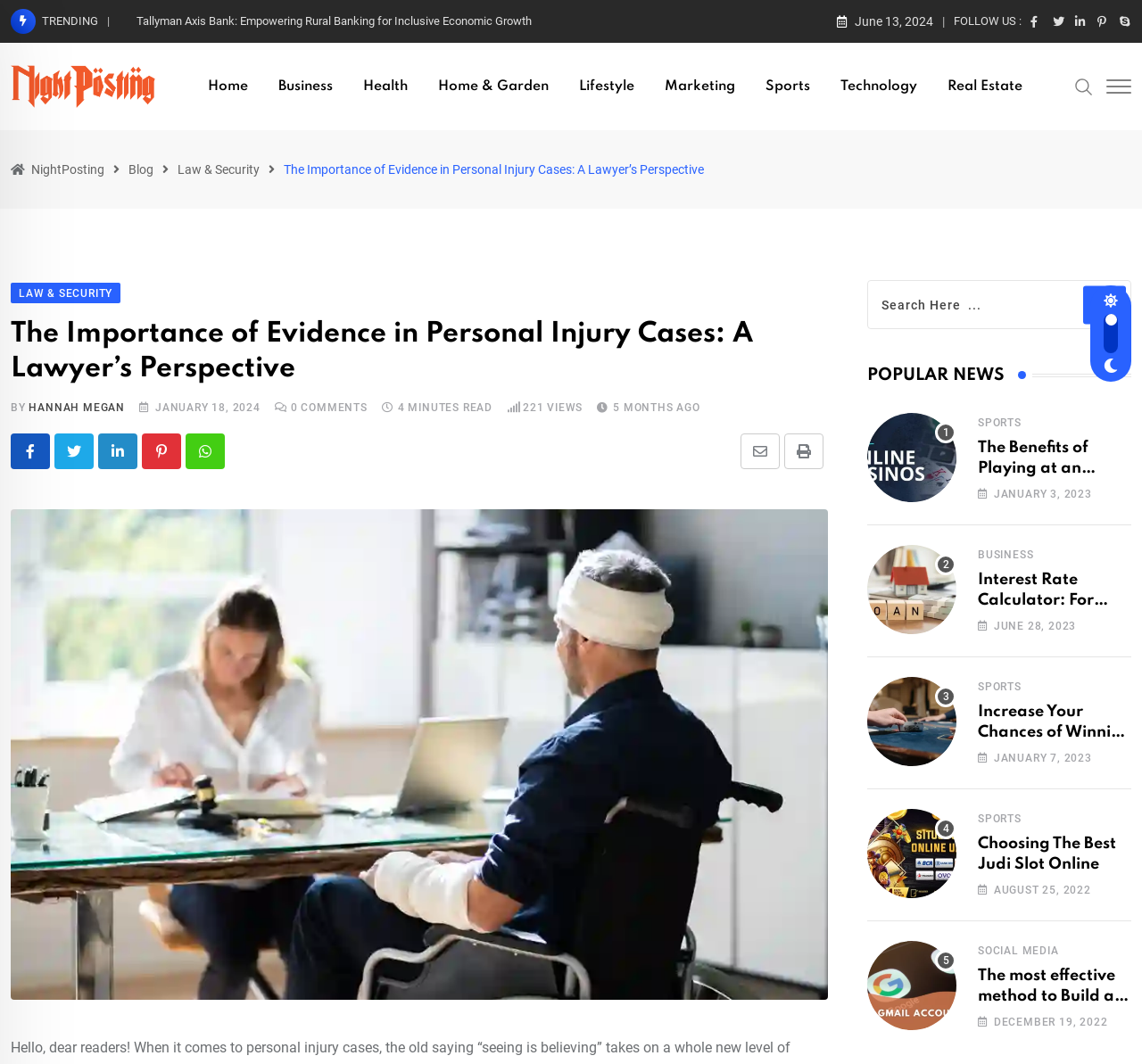Identify the bounding box coordinates of the section that should be clicked to achieve the task described: "Search for something".

[0.764, 0.268, 0.986, 0.304]